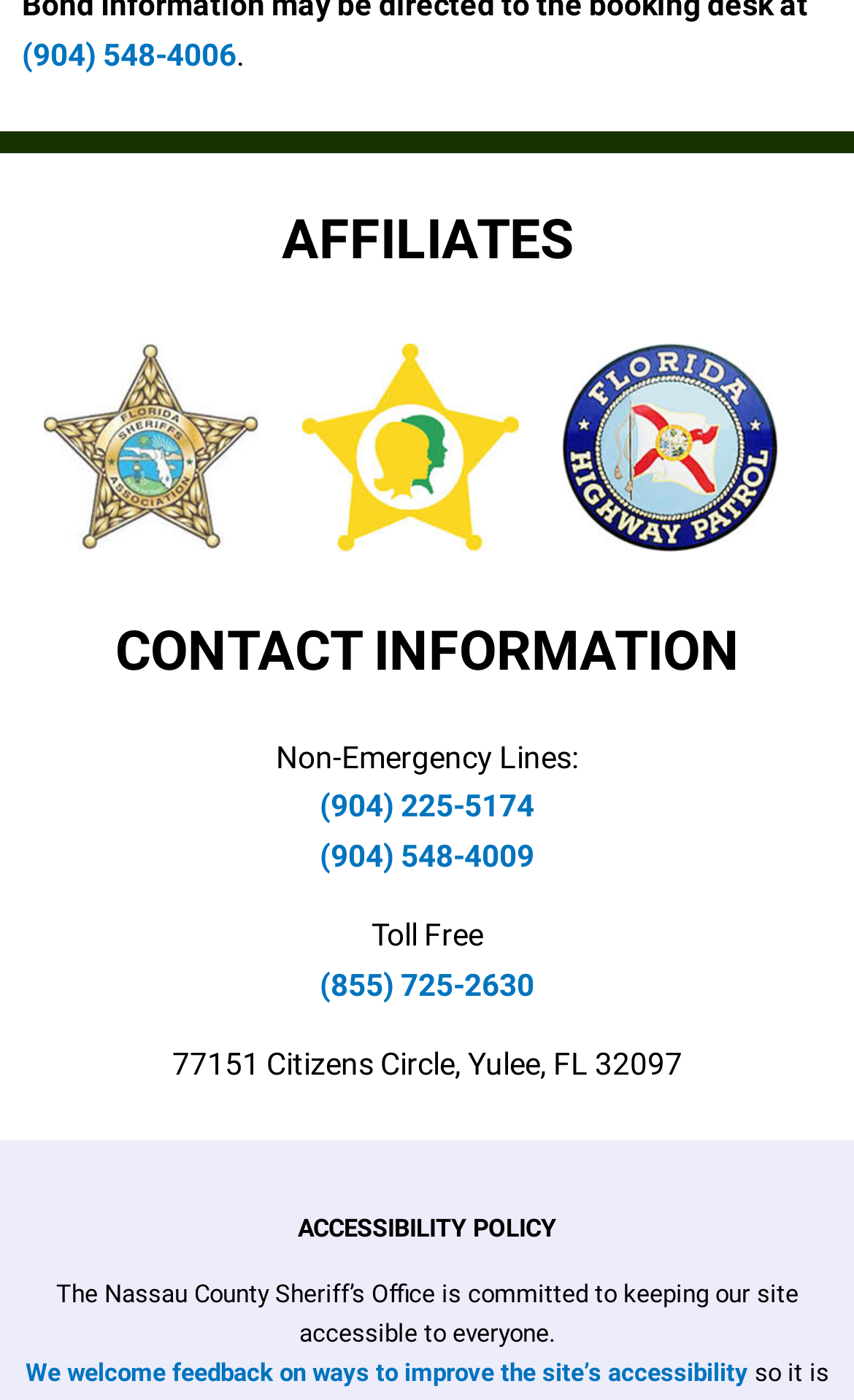Please give a succinct answer to the question in one word or phrase:
What is the address of the Nassau County Sheriff’s Office?

77151 Citizens Circle, Yulee, FL 32097